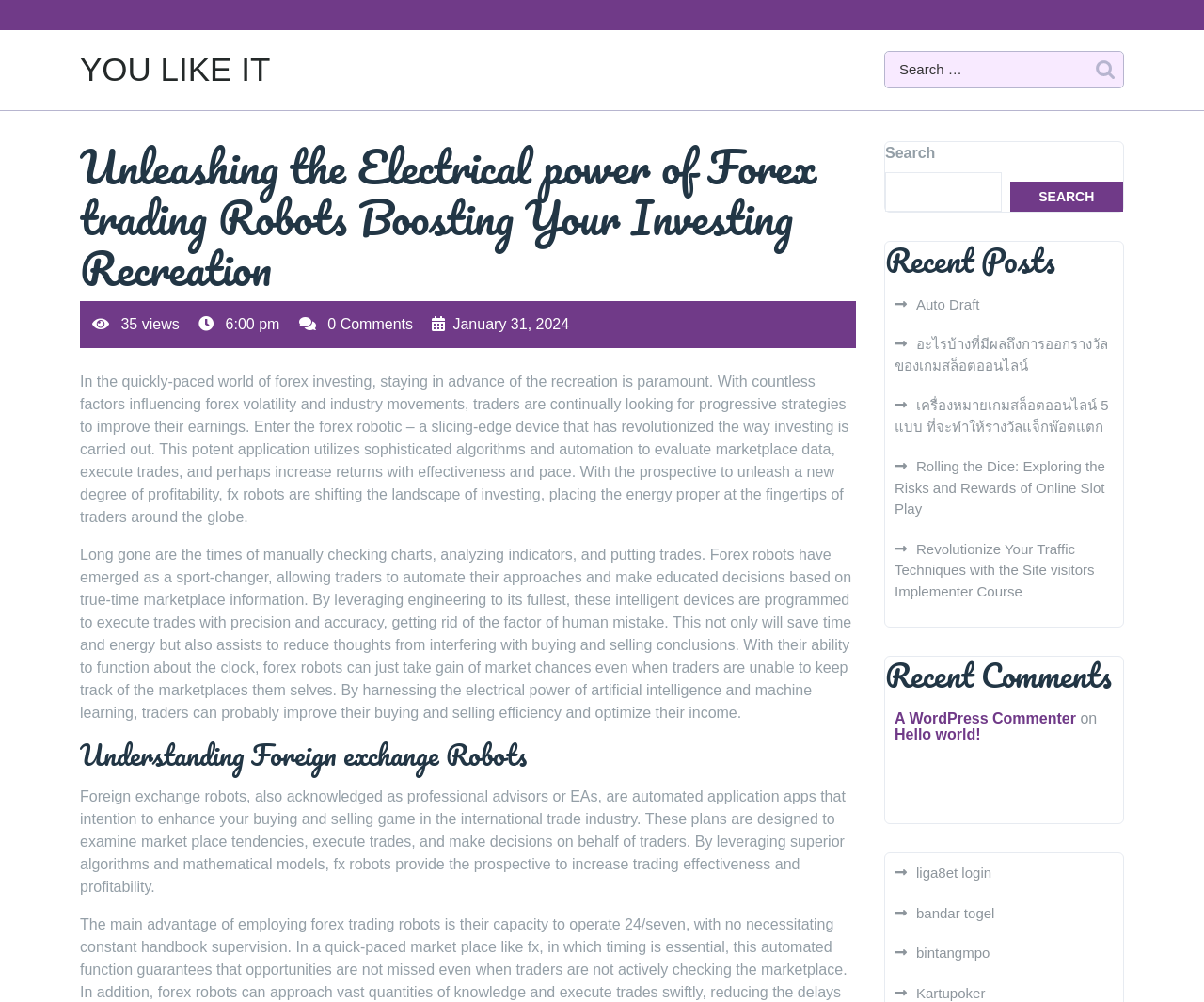Please specify the bounding box coordinates of the clickable region necessary for completing the following instruction: "Click on the 'Imginn: Instagram Photo - Video - Stories Download' link". The coordinates must consist of four float numbers between 0 and 1, i.e., [left, top, right, bottom].

None